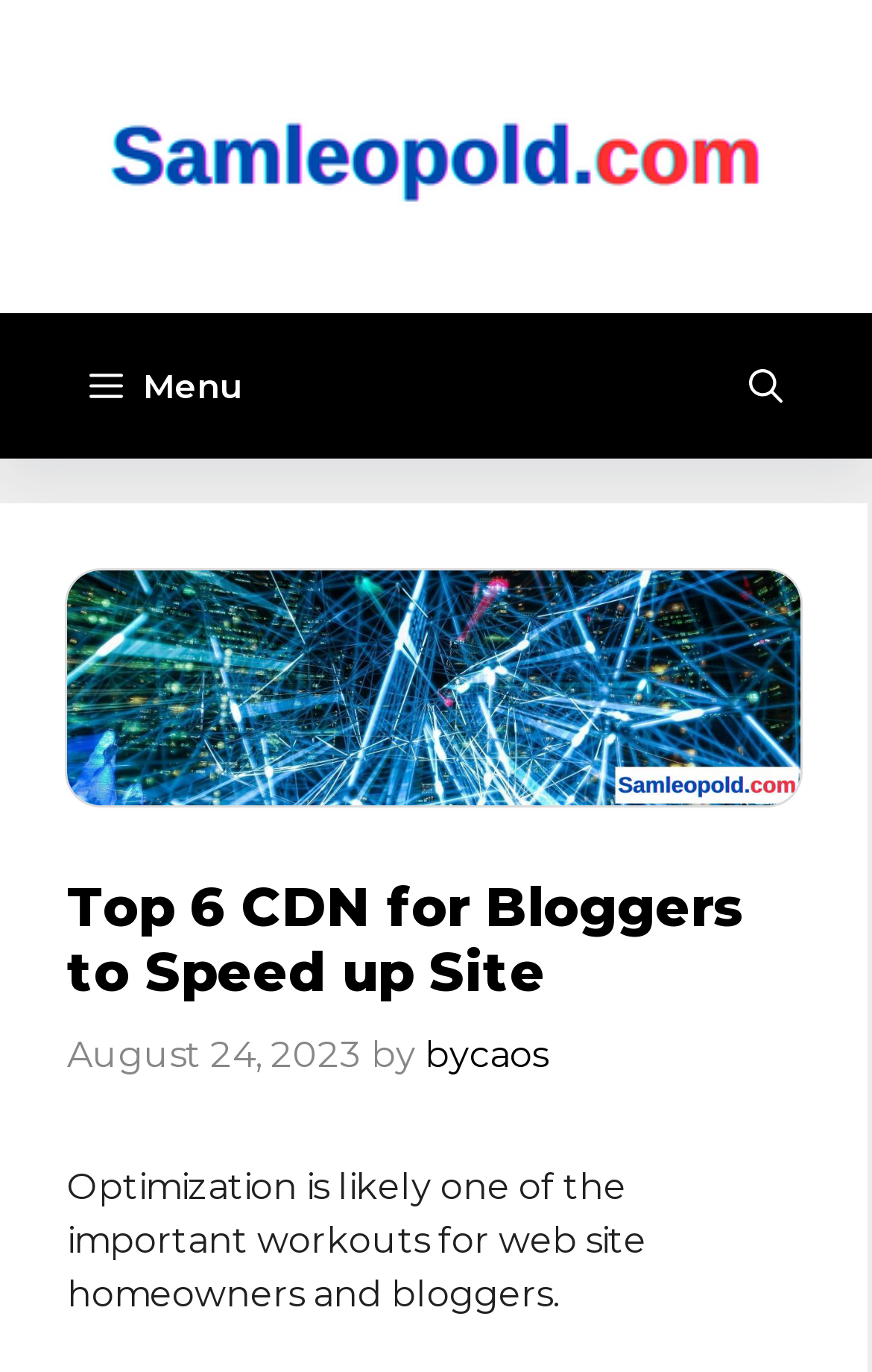What is the name of the website or blog?
Answer with a single word or short phrase according to what you see in the image.

Samleopold